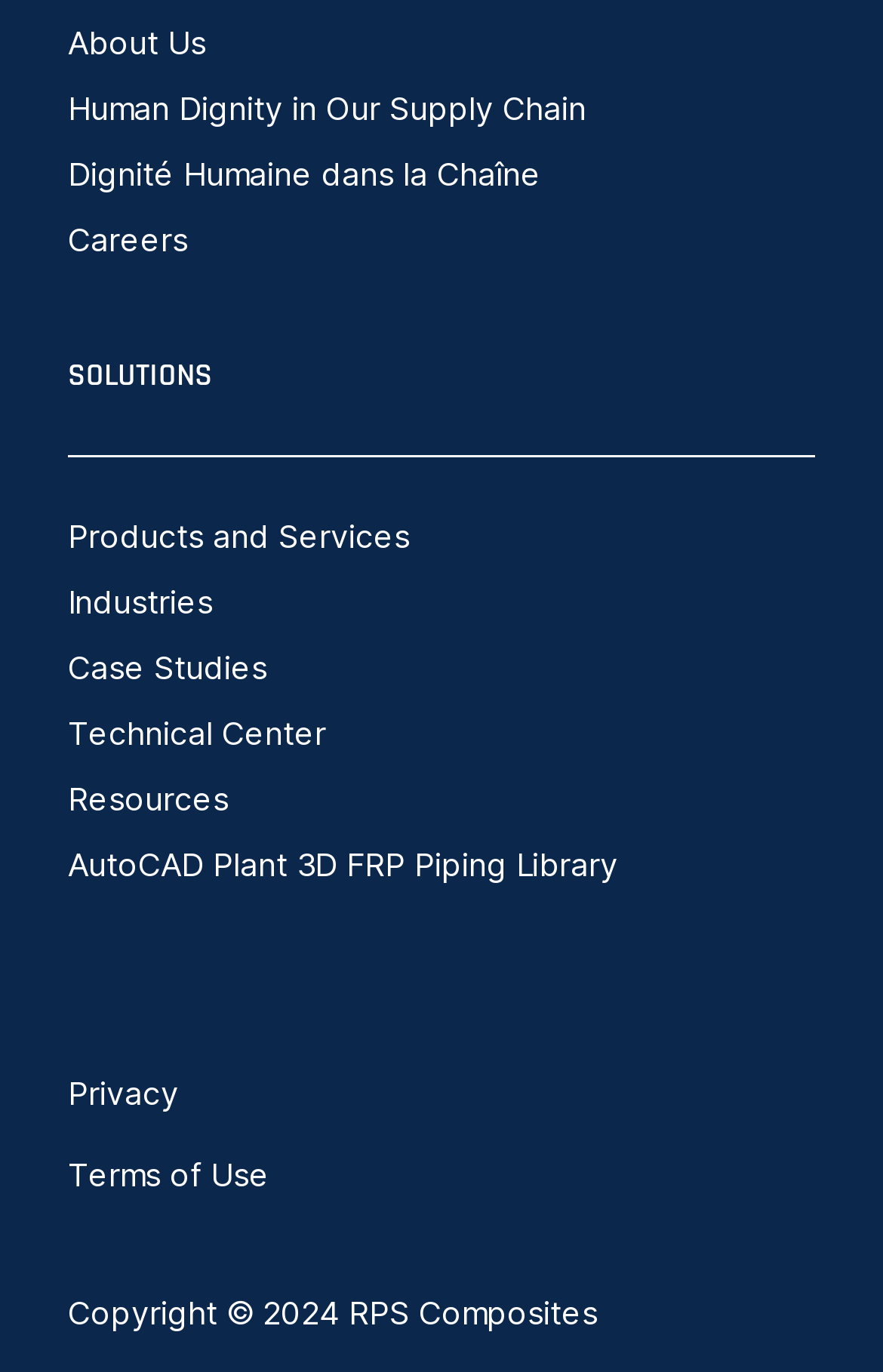What is the last link in the menu?
Your answer should be a single word or phrase derived from the screenshot.

Terms of Use